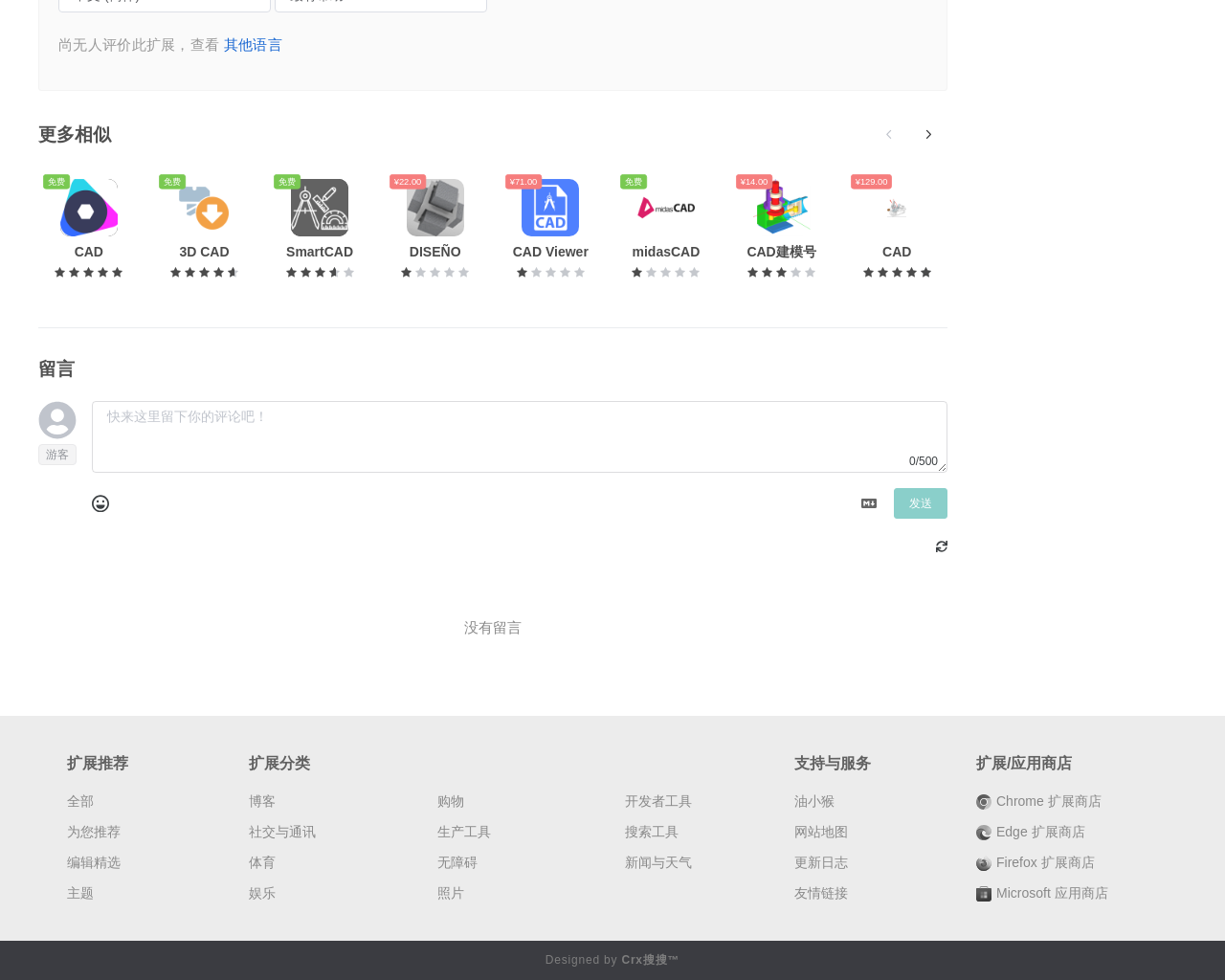Using the information in the image, could you please answer the following question in detail:
How many categories are listed under '扩展分类'?

I found the section '扩展分类' and counted the number of links listed under it, which are 12 categories.